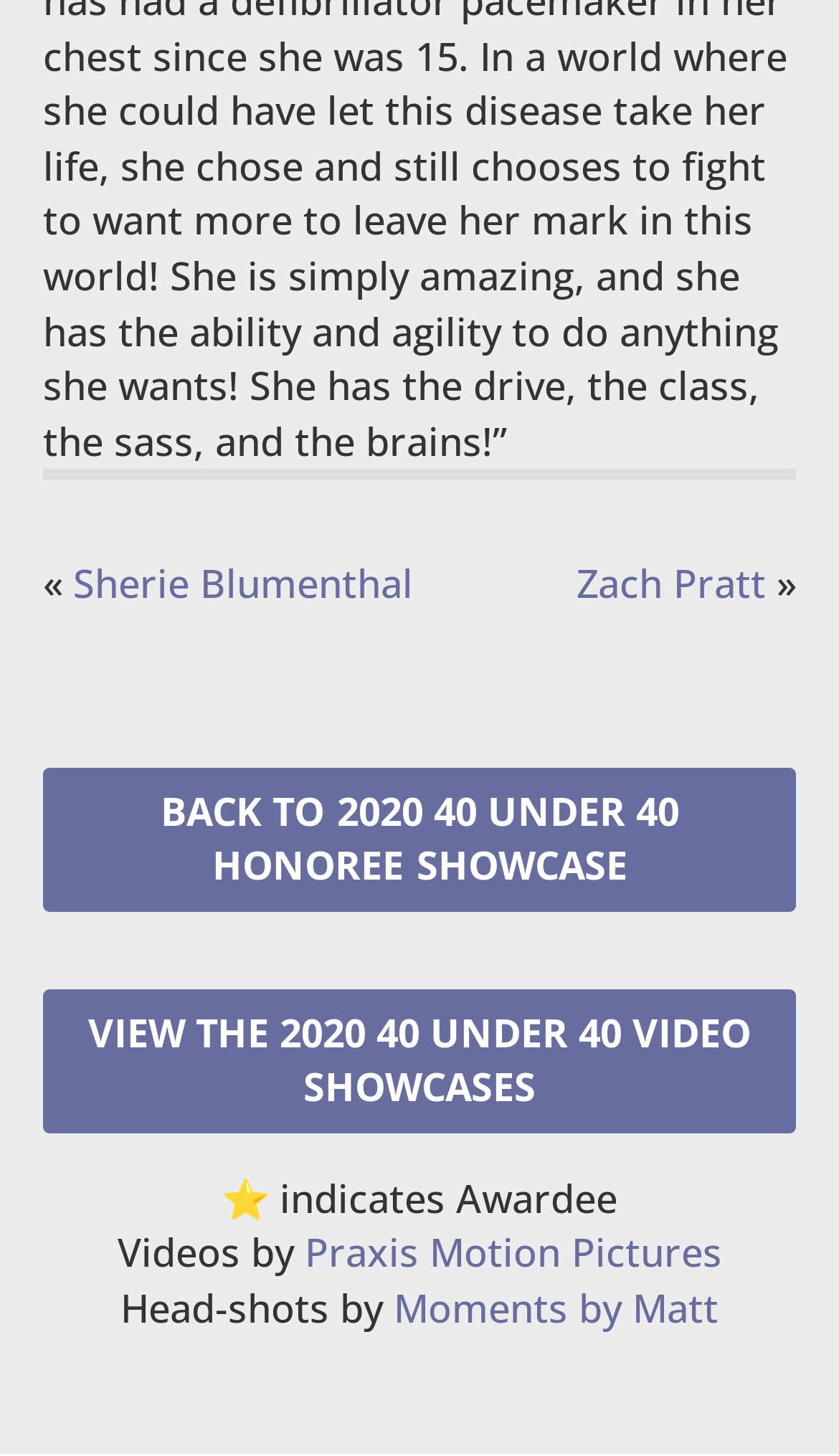What is the symbol that indicates an awardee?
Answer with a single word or phrase by referring to the visual content.

⭐️